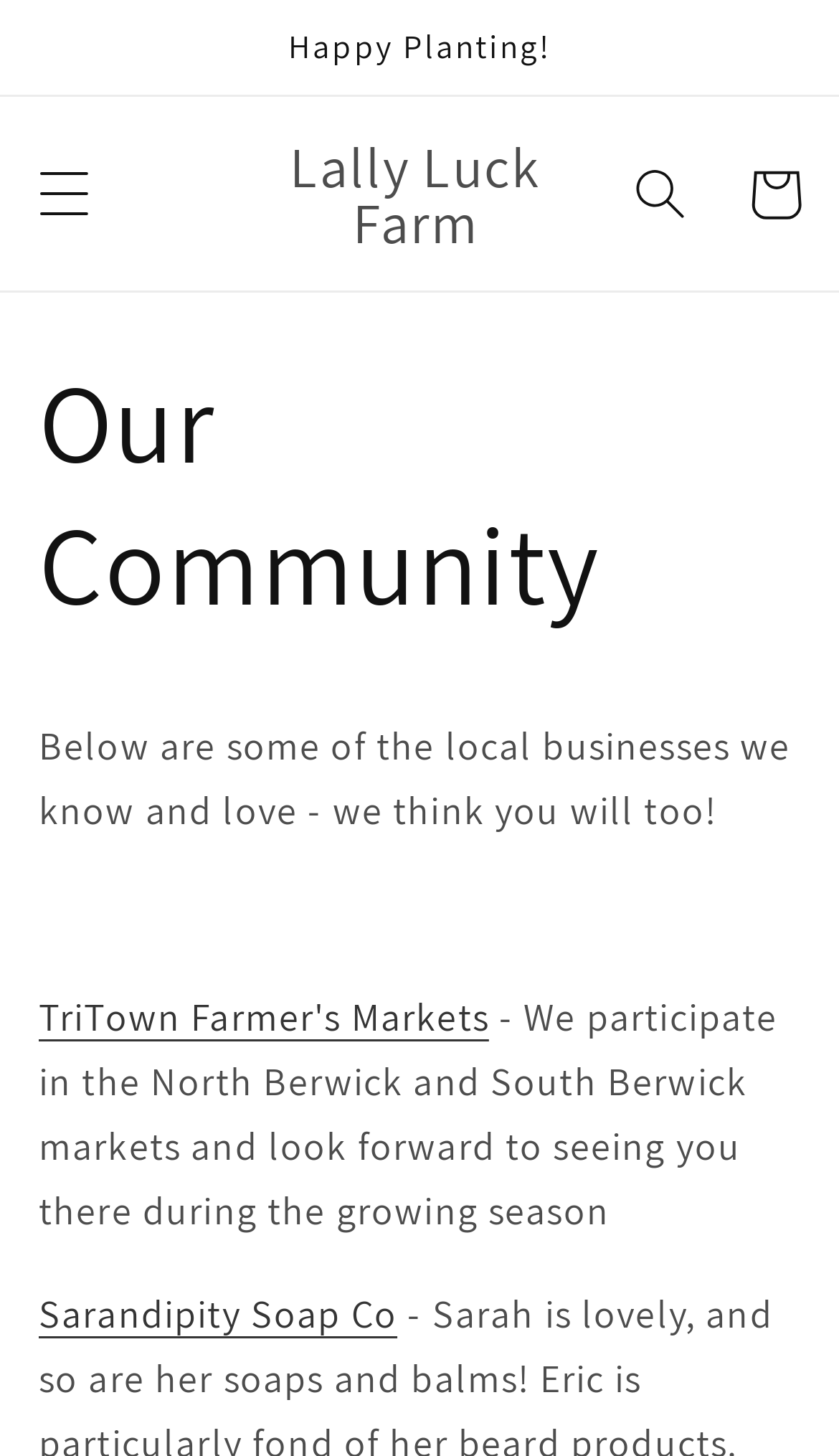Using the elements shown in the image, answer the question comprehensively: What is the current section of the webpage?

I looked at the webpage structure and found a heading element labeled 'Our Community', which suggests that the current section of the webpage is about the community.